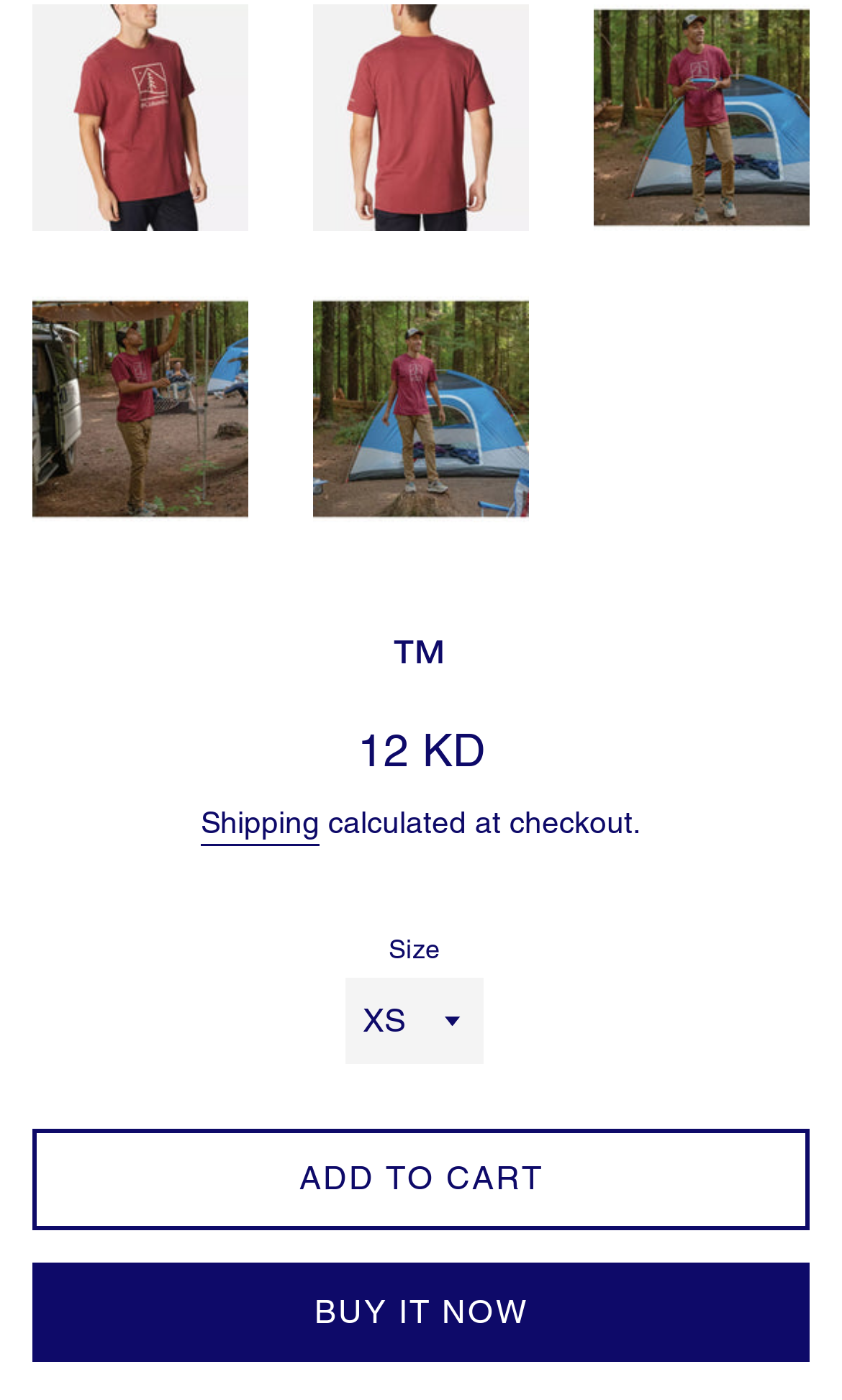Please determine the bounding box coordinates of the clickable area required to carry out the following instruction: "Learn about Waste Paper Hydraulic Baler". The coordinates must be four float numbers between 0 and 1, represented as [left, top, right, bottom].

None